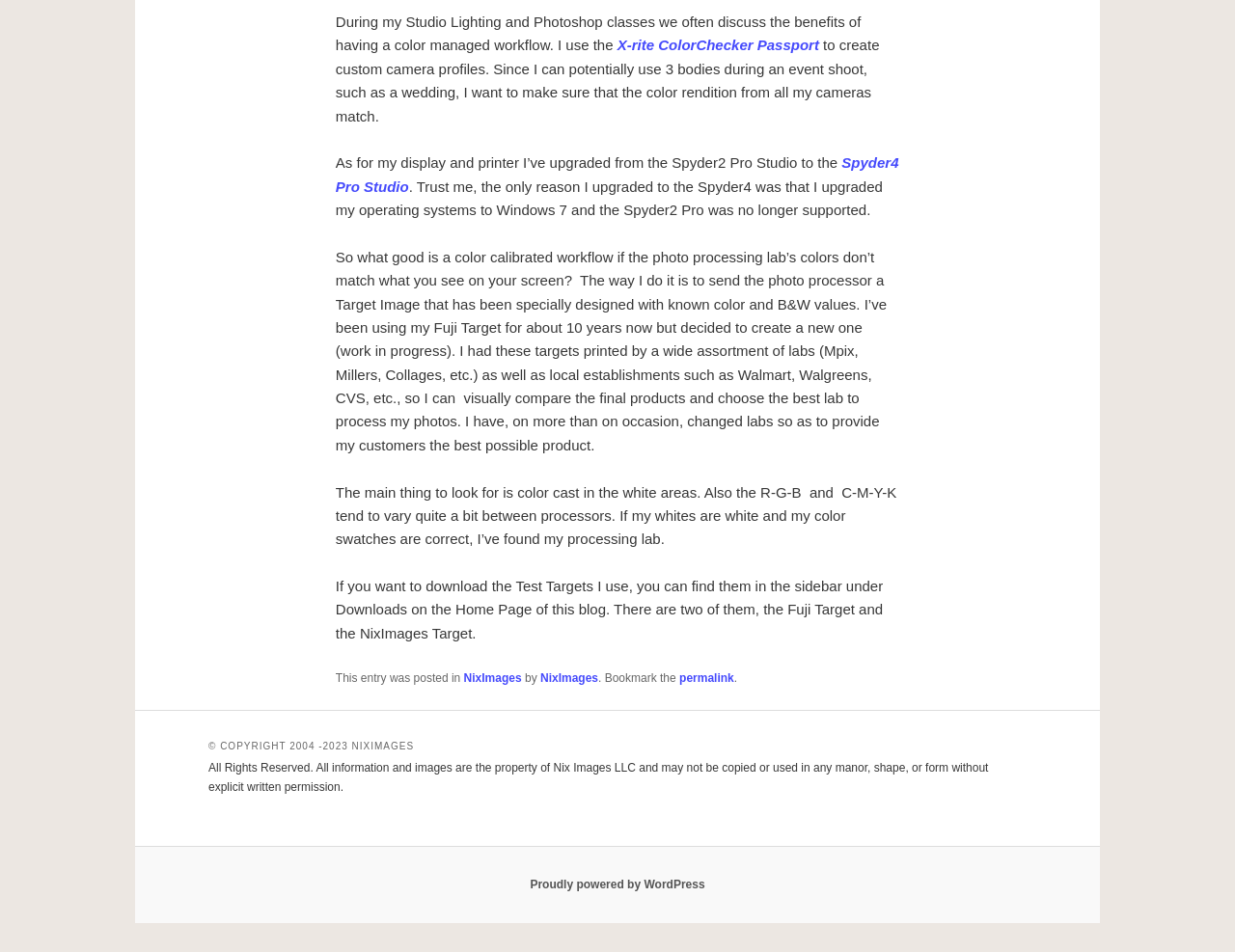Locate the UI element described by NixImages in the provided webpage screenshot. Return the bounding box coordinates in the format (top-left x, top-left y, bottom-right x, bottom-right y), ensuring all values are between 0 and 1.

[0.437, 0.705, 0.484, 0.719]